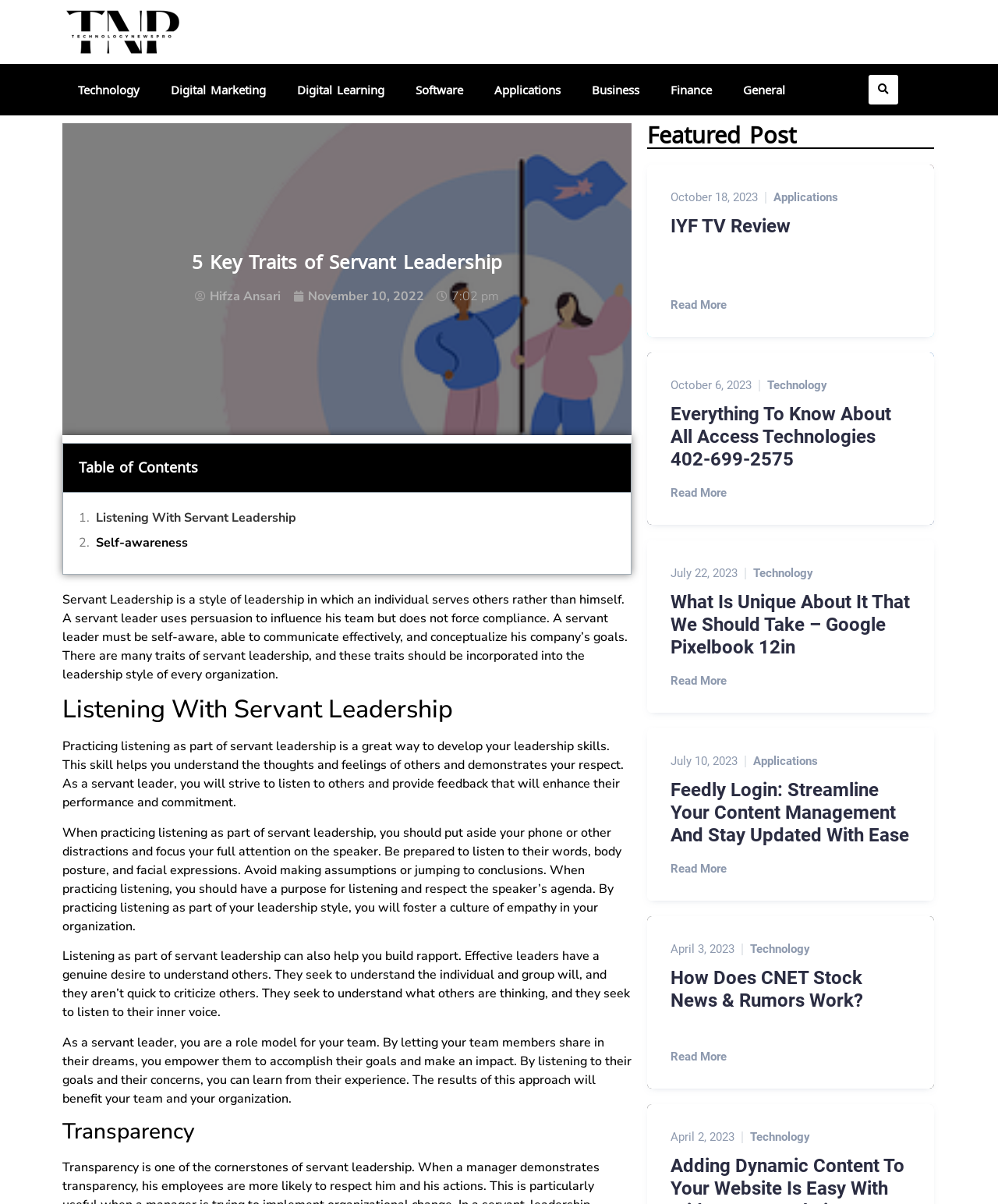What is the purpose of listening in Servant Leadership?
Provide a fully detailed and comprehensive answer to the question.

According to the webpage, listening is an important trait of Servant Leadership, and its purpose is to understand the thoughts and feelings of others, demonstrating respect and fostering a culture of empathy in the organization.